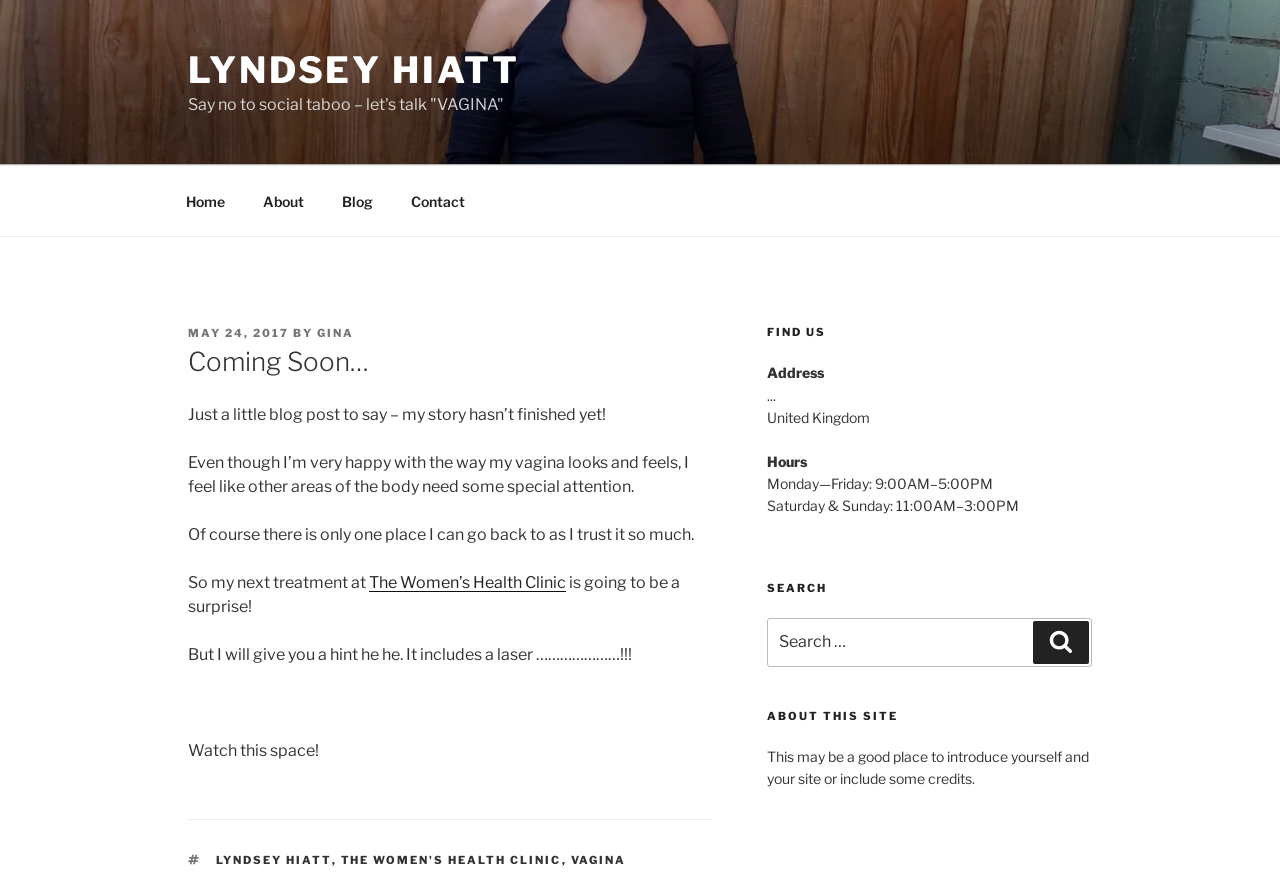Pinpoint the bounding box coordinates of the clickable element needed to complete the instruction: "Read the blog post titled 'Coming Soon…'". The coordinates should be provided as four float numbers between 0 and 1: [left, top, right, bottom].

[0.147, 0.394, 0.556, 0.436]